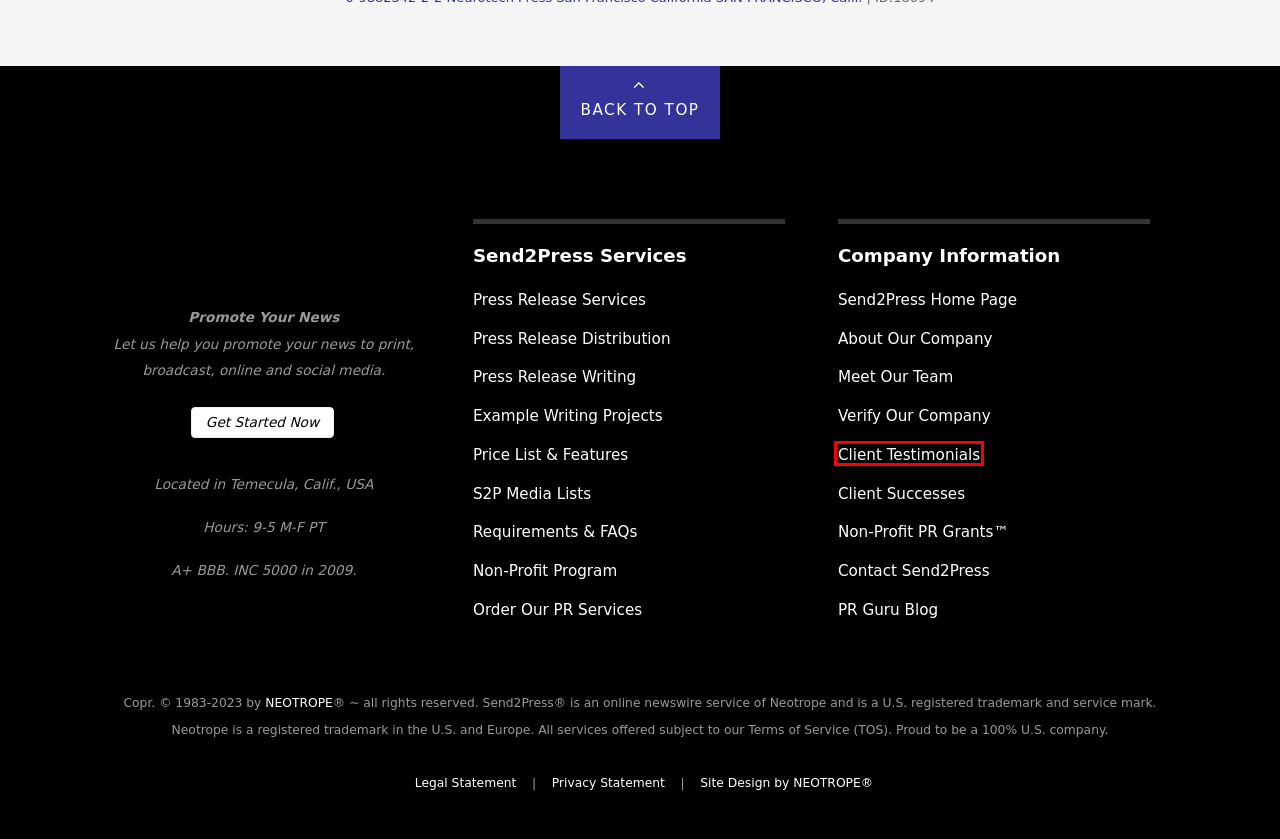Please examine the screenshot provided, which contains a red bounding box around a UI element. Select the webpage description that most accurately describes the new page displayed after clicking the highlighted element. Here are the candidates:
A. Press Release Services, Distribution and Writing Price List for Send2Press Newswire
B. Privacy Statement for Send2Press Newswire, a service of Neotrope
C. NonProfit PR Grants from Send2Press and Neotrope for 2014
D. Verify Company Information and Security for Send2Press and Neotrope
E. Send2Press Store - Send2Press Store
F. Testimonials and Customer Comments for Send2Press PR Newswire Press Release Distribution Services
G. Neotrope - Design, Marketing, PR, A/V, Publishing, and Tech Solutions since 1983
H. Help, FAQs, and Content Requirements for Send2Press Press Release Services

F